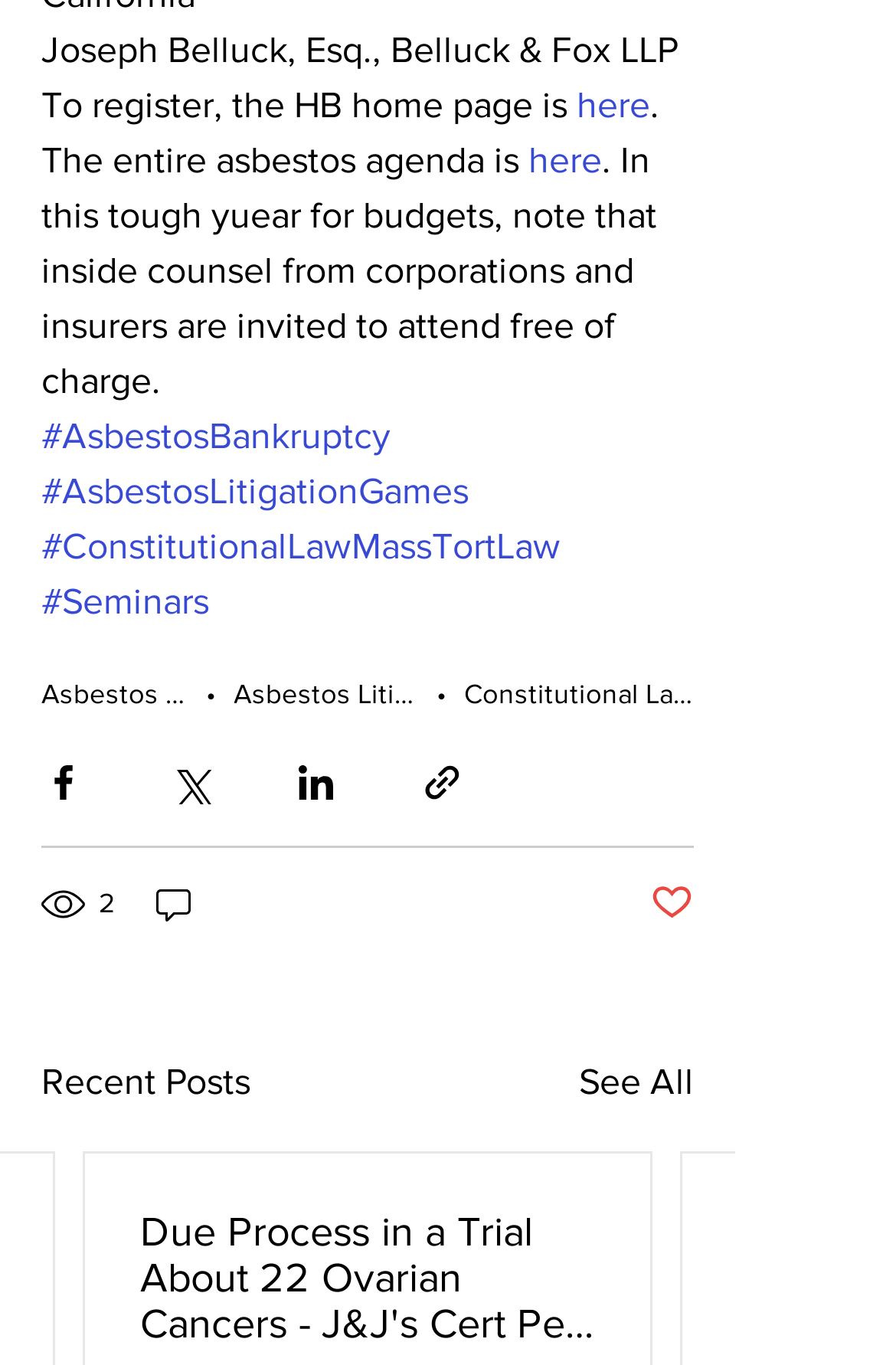What is the title of the section below the main text?
Provide a short answer using one word or a brief phrase based on the image.

Recent Posts